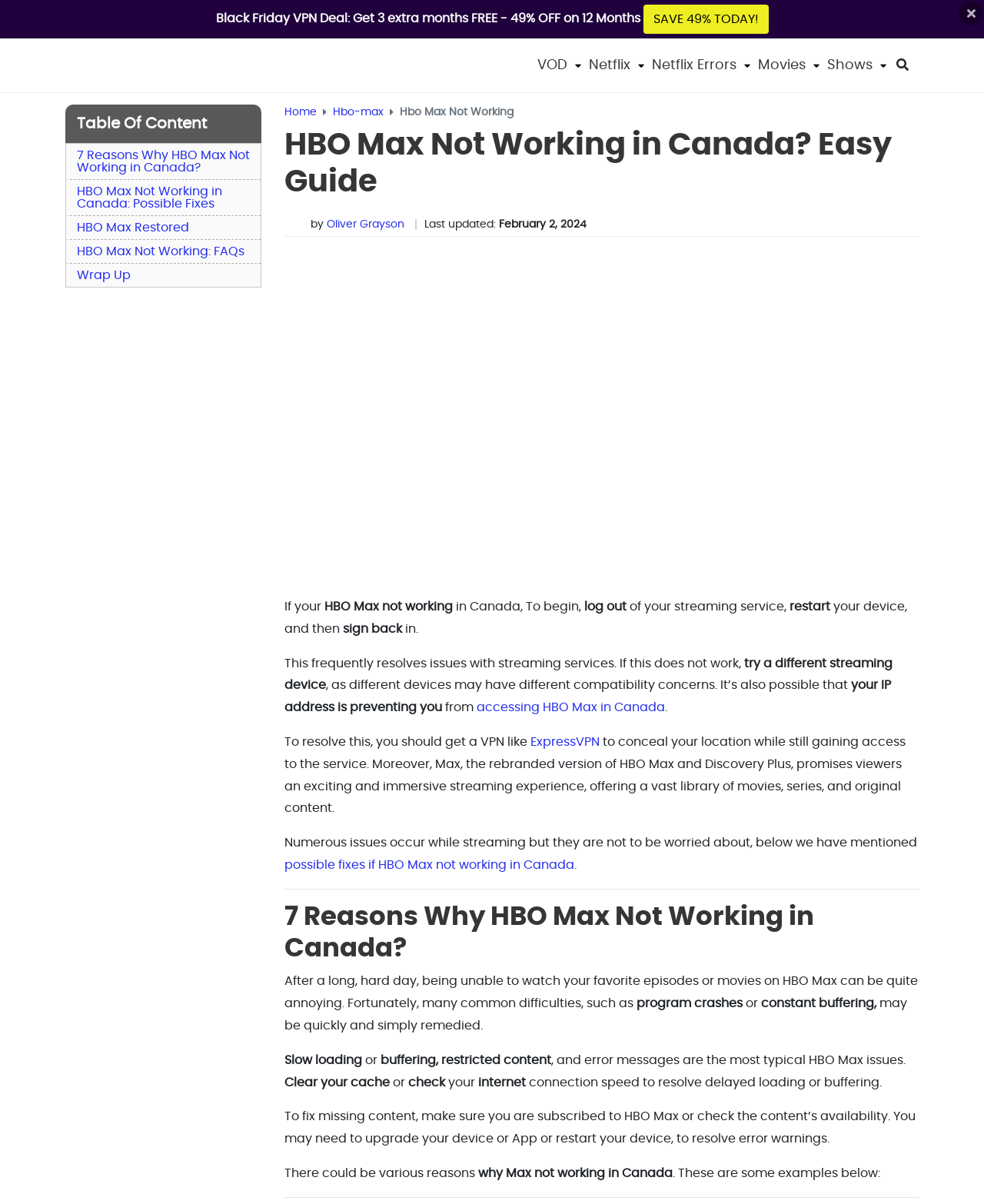Respond to the question below with a single word or phrase: What is the name of the rebranded version of HBO Max and Discovery Plus?

Max